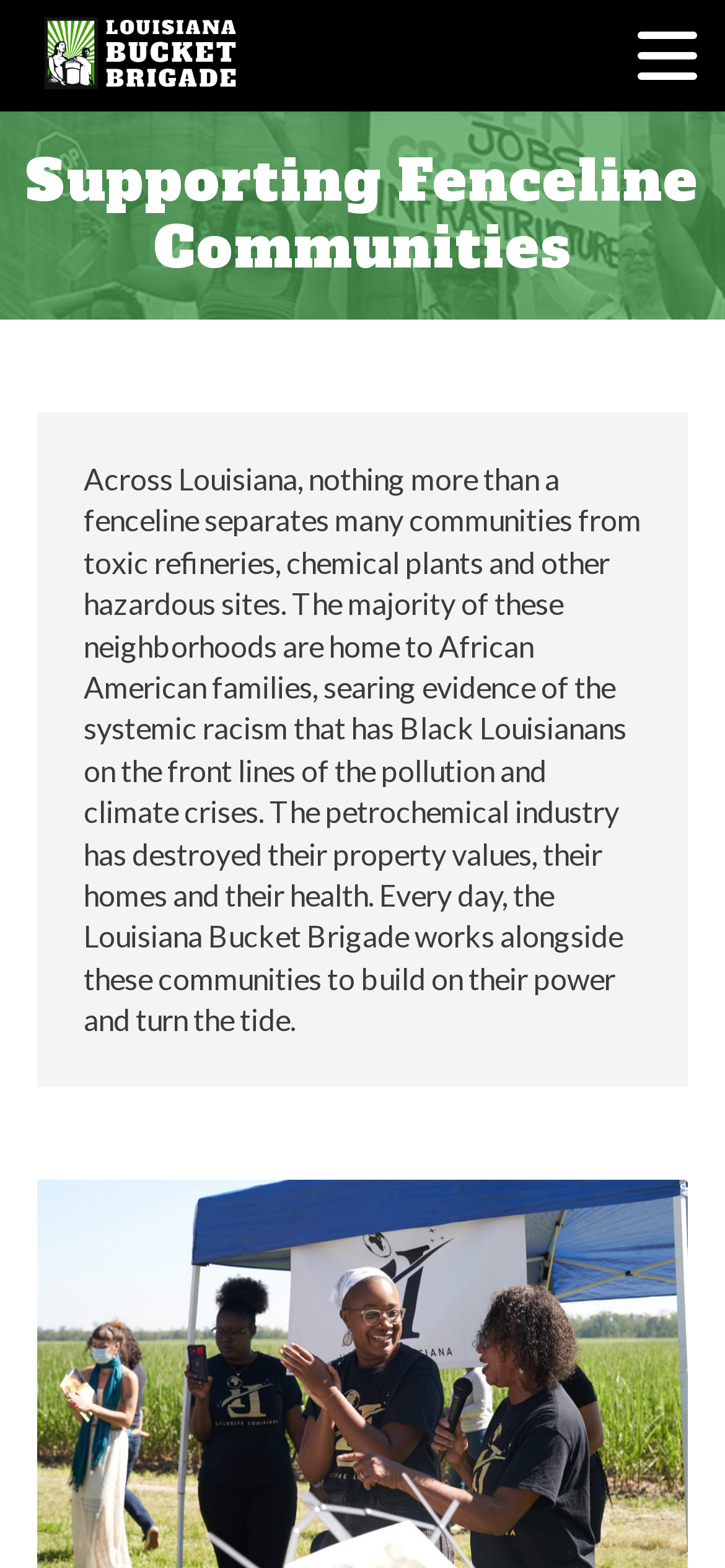Find and provide the bounding box coordinates for the UI element described here: "title="Tap to Open Menu"". The coordinates should be given as four float numbers between 0 and 1: [left, top, right, bottom].

[0.879, 0.02, 0.962, 0.051]